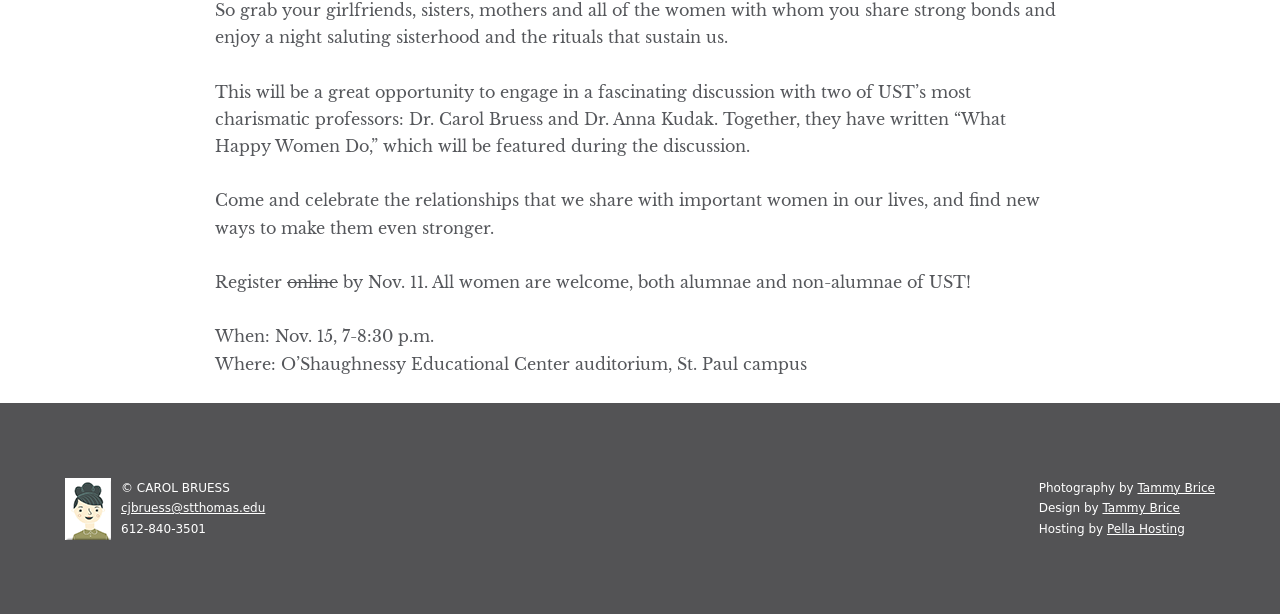Who are the two professors featured in the discussion?
Please provide a single word or phrase based on the screenshot.

Dr. Carol Bruess and Dr. Anna Kudak